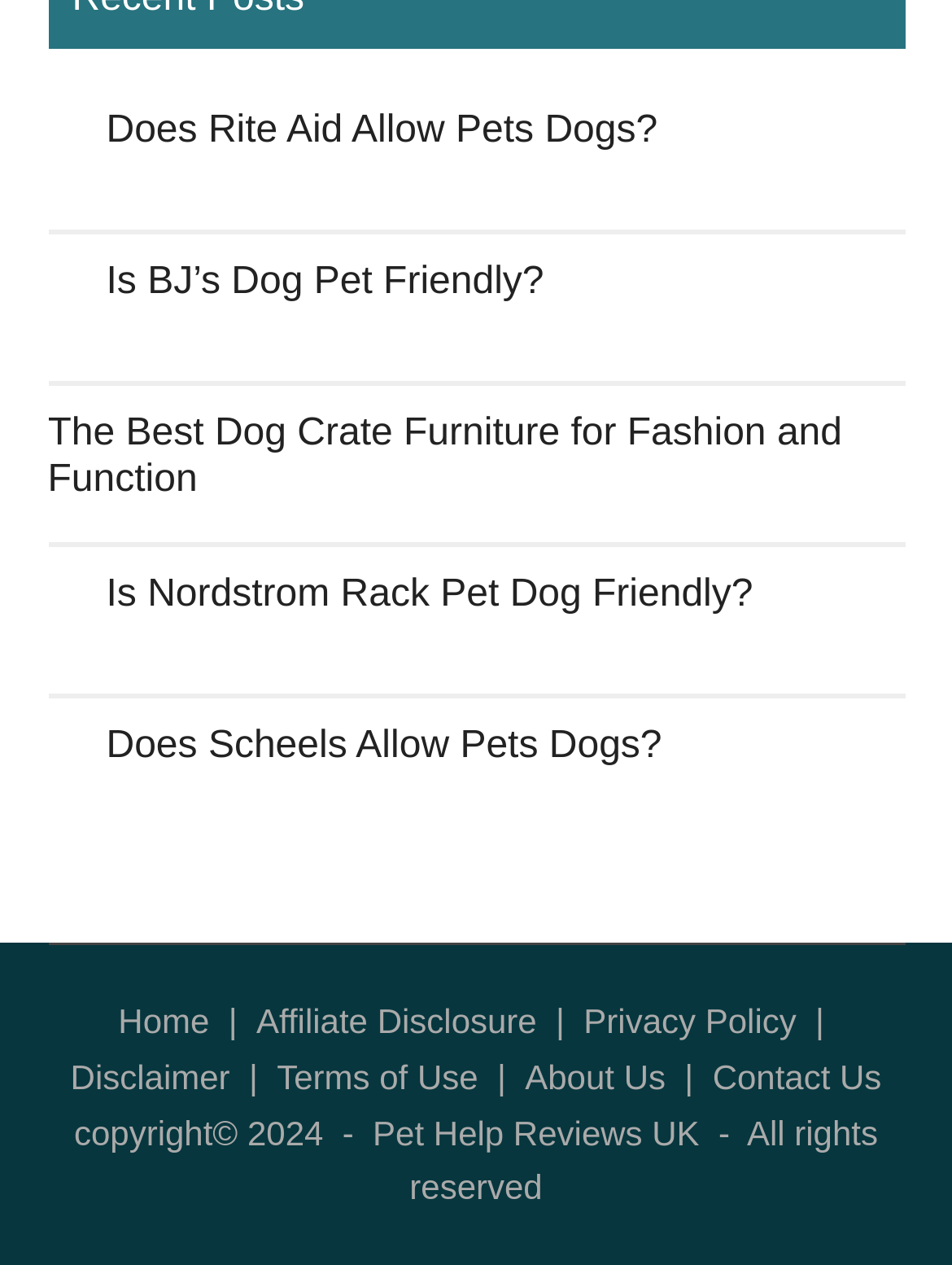Identify the bounding box for the element characterized by the following description: "Is BJ’s Dog Pet Friendly?".

[0.112, 0.206, 0.571, 0.239]